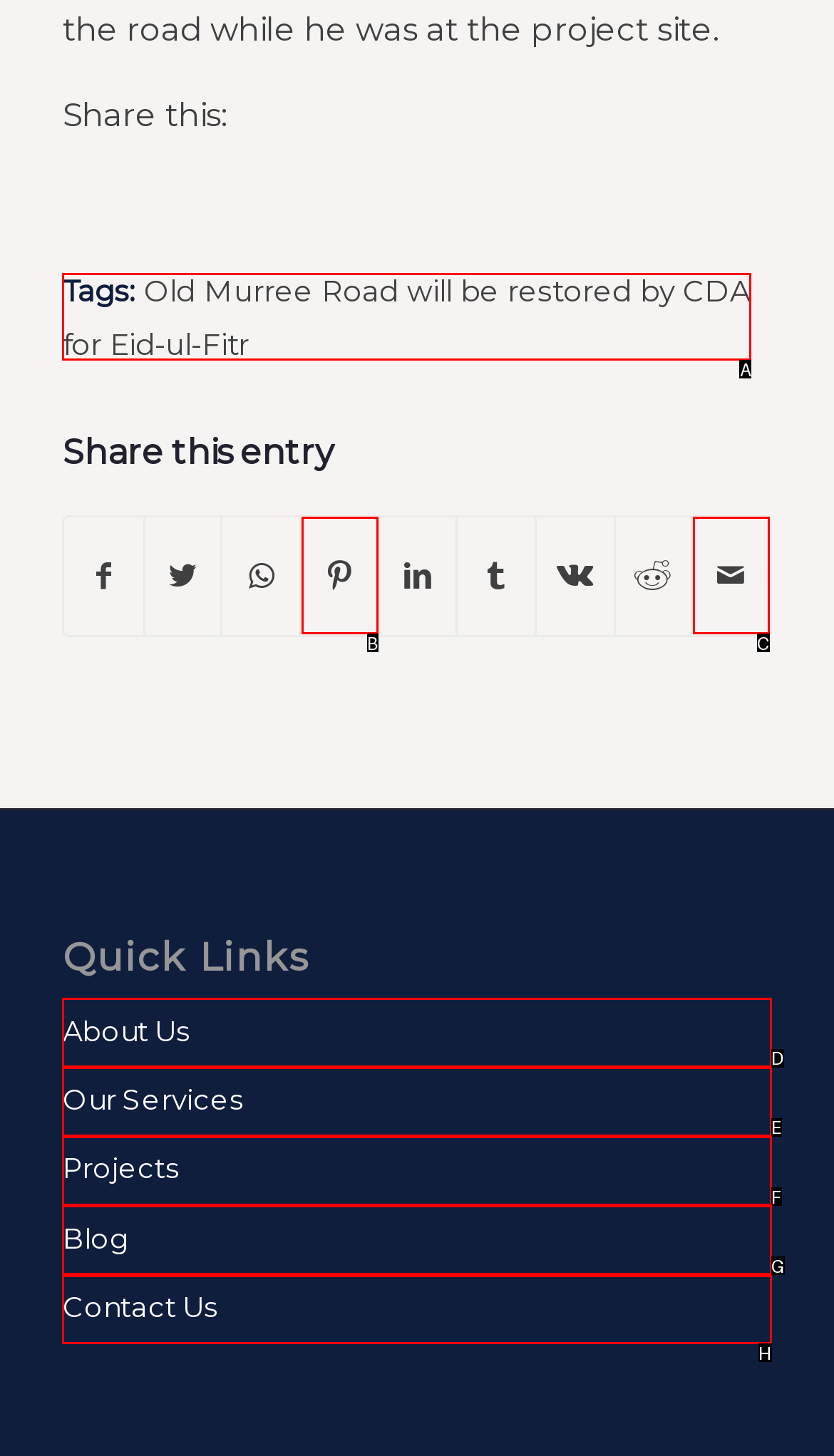Select the appropriate HTML element that needs to be clicked to execute the following task: Contact us. Respond with the letter of the option.

H